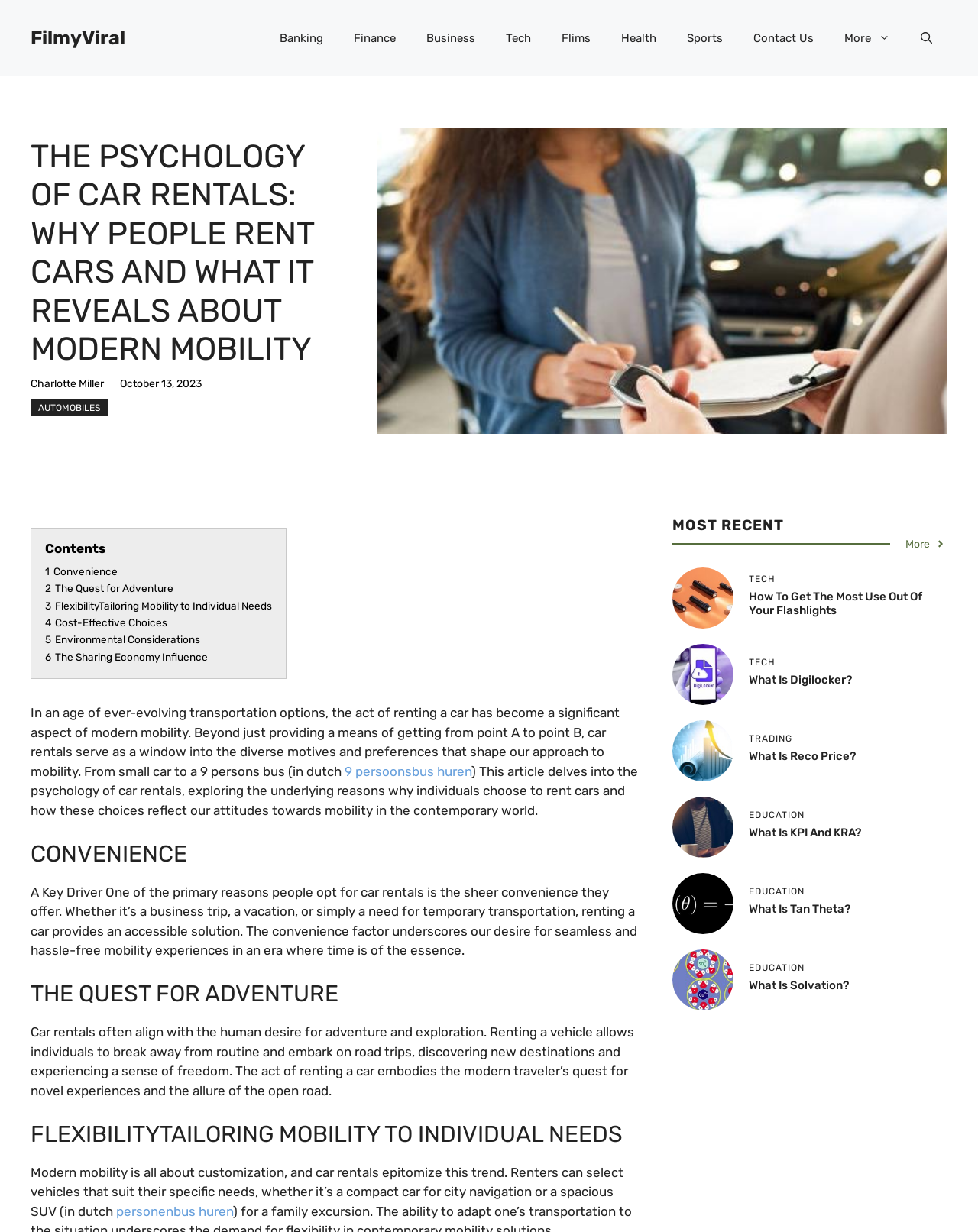Extract the main title from the webpage and generate its text.

THE PSYCHOLOGY OF CAR RENTALS: WHY PEOPLE RENT CARS AND WHAT IT REVEALS ABOUT MODERN MOBILITY